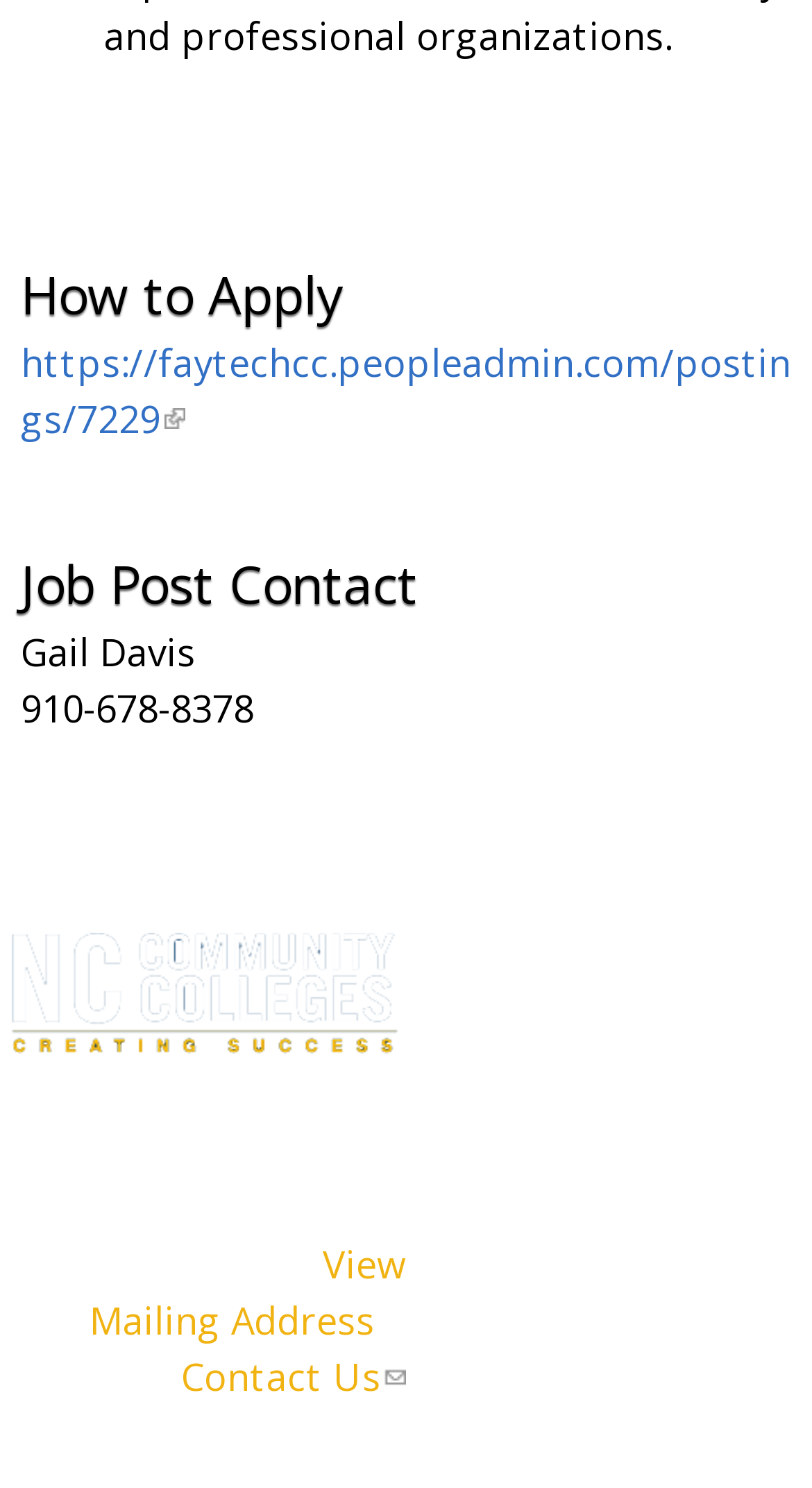Show the bounding box coordinates of the element that should be clicked to complete the task: "Click on 'How to Apply'".

[0.026, 0.172, 0.974, 0.225]